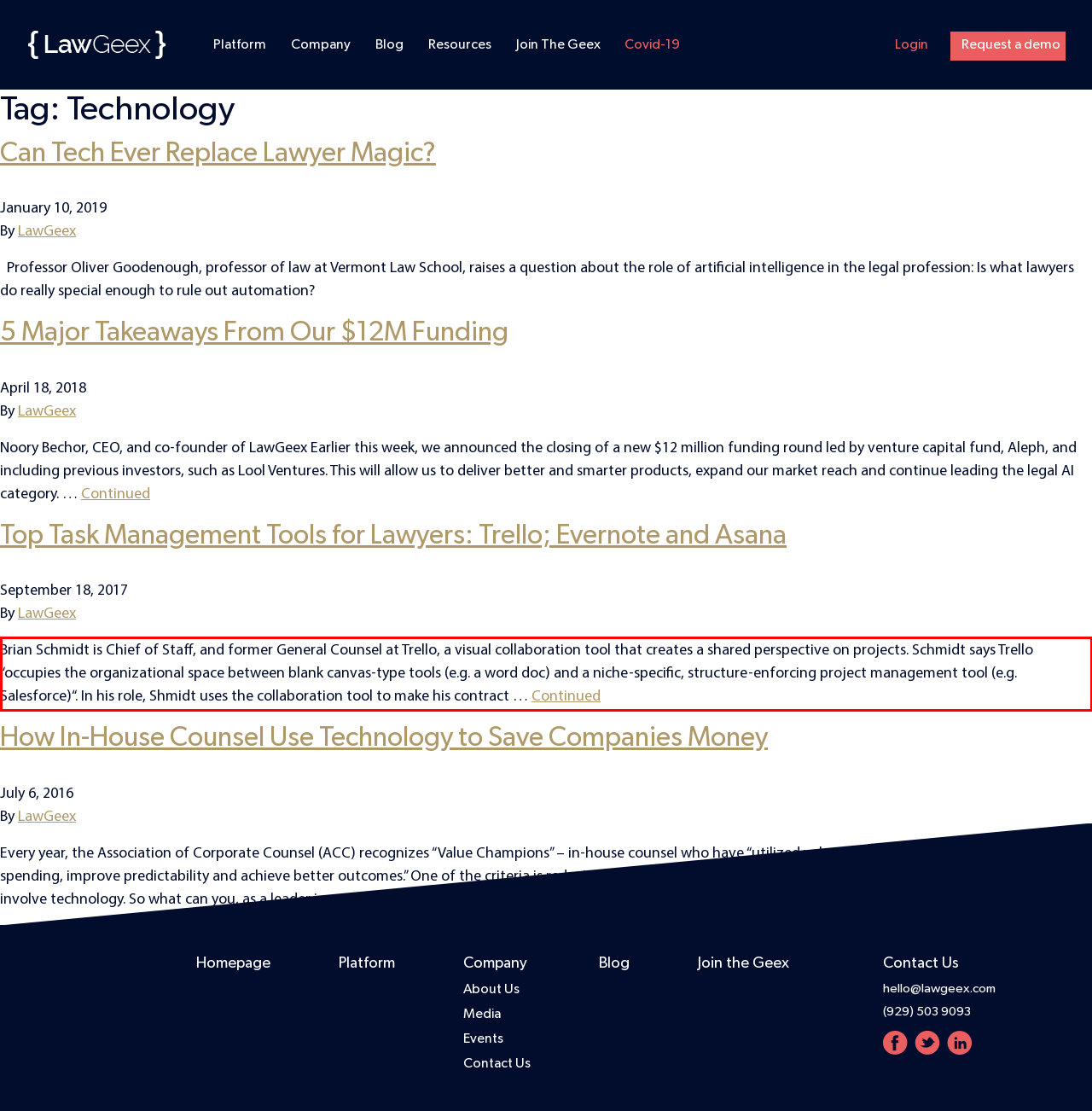Please identify and extract the text from the UI element that is surrounded by a red bounding box in the provided webpage screenshot.

Brian Schmidt is Chief of Staff, and former General Counsel at Trello, a visual collaboration tool that creates a shared perspective on projects. Schmidt says Trello “occupies the organizational space between blank canvas-type tools (e.g. a word doc) and a niche-specific, structure-enforcing project management tool (e.g. Salesforce)“. In his role, Shmidt uses the collaboration tool to make his contract … Continued